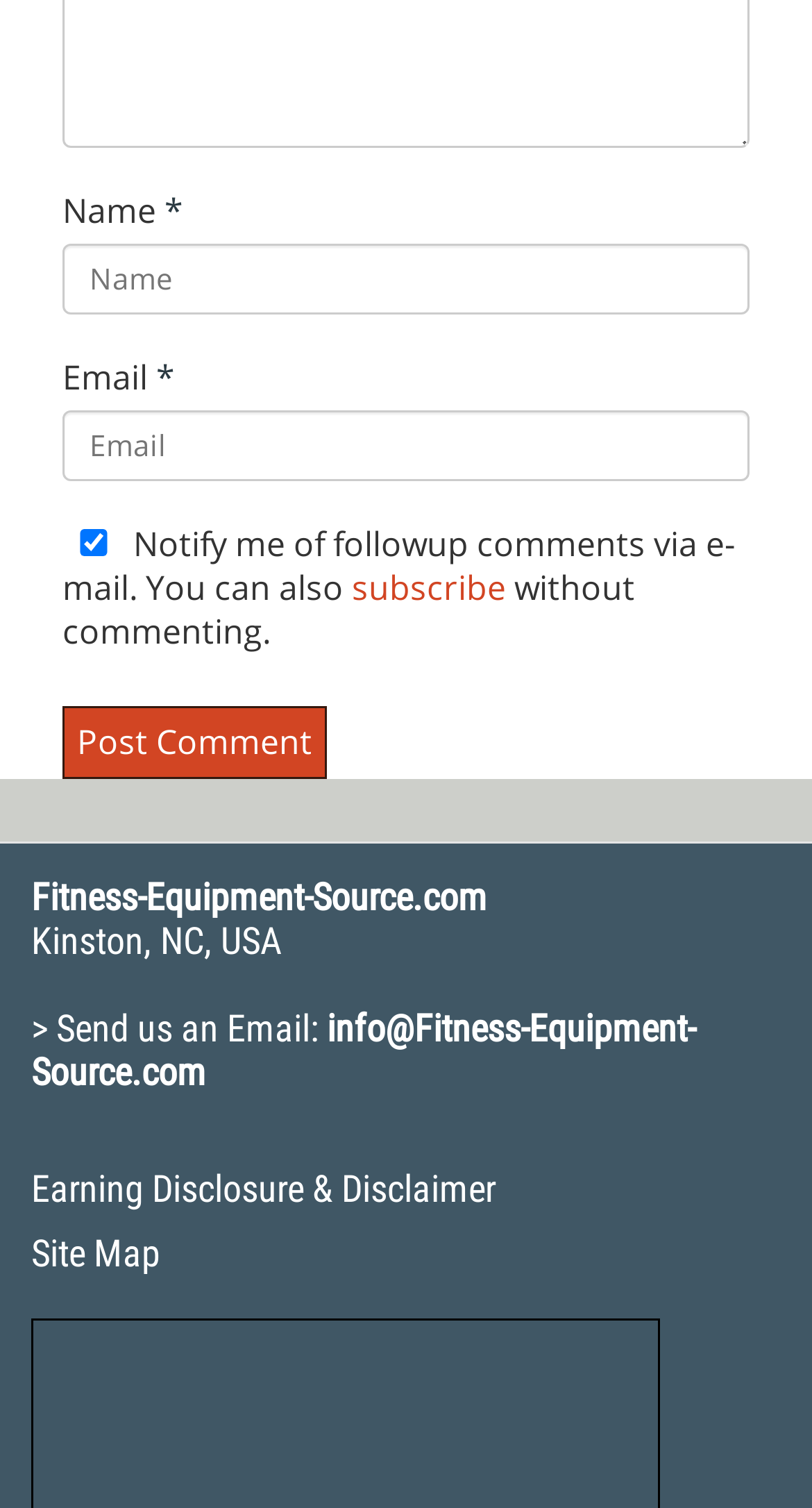Please determine the bounding box coordinates of the element's region to click for the following instruction: "Post a comment".

[0.077, 0.468, 0.403, 0.516]